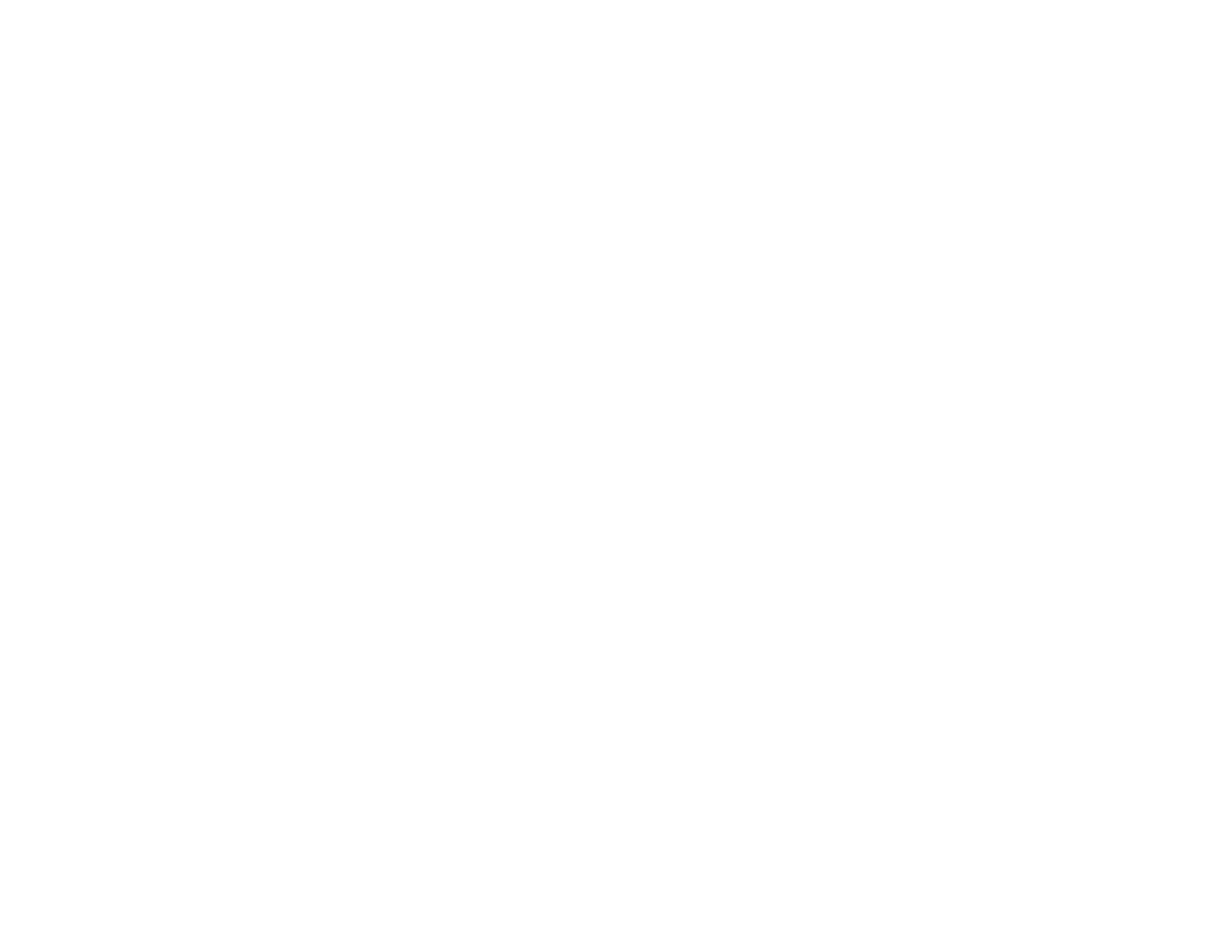Identify the bounding box coordinates of the region that should be clicked to execute the following instruction: "View older entries".

[0.05, 0.498, 0.137, 0.517]